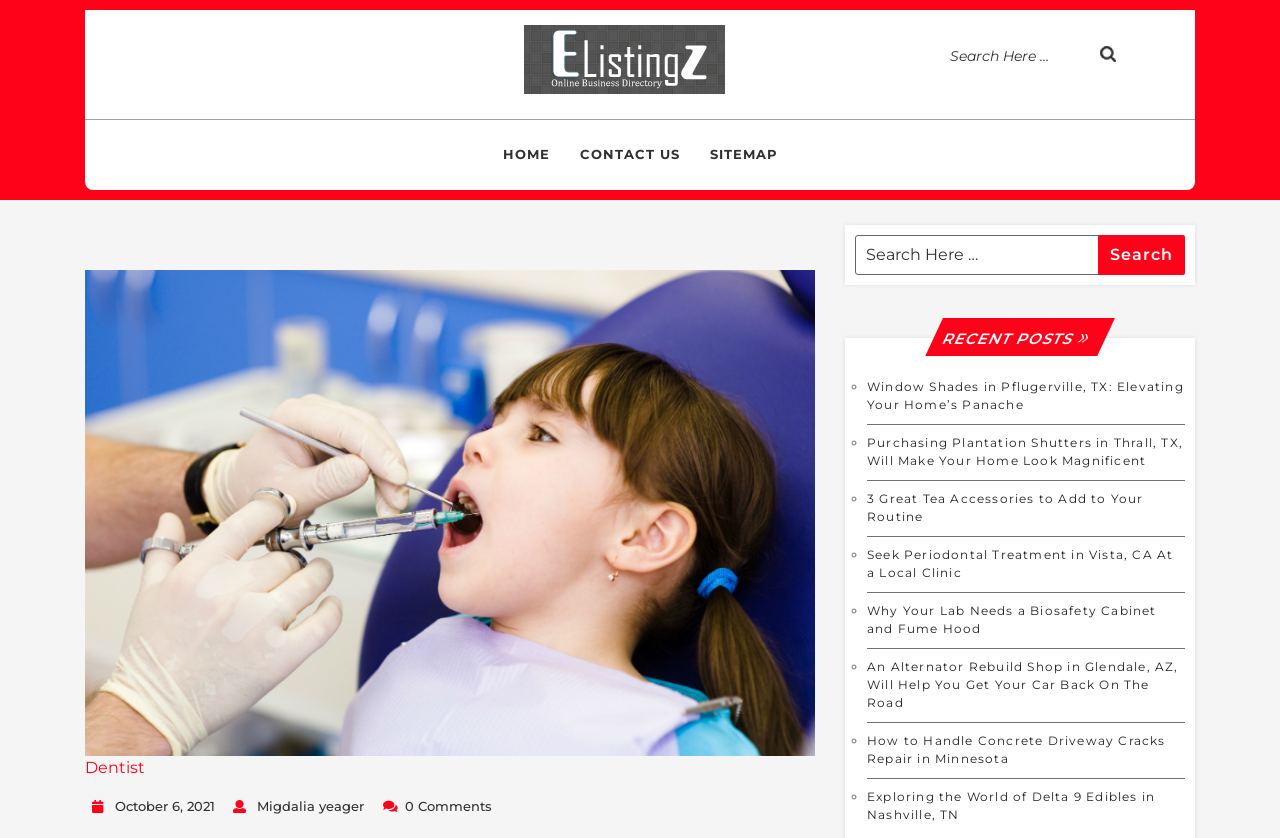Determine the bounding box coordinates for the element that should be clicked to follow this instruction: "login to OPENSPACE". The coordinates should be given as four float numbers between 0 and 1, in the format [left, top, right, bottom].

None